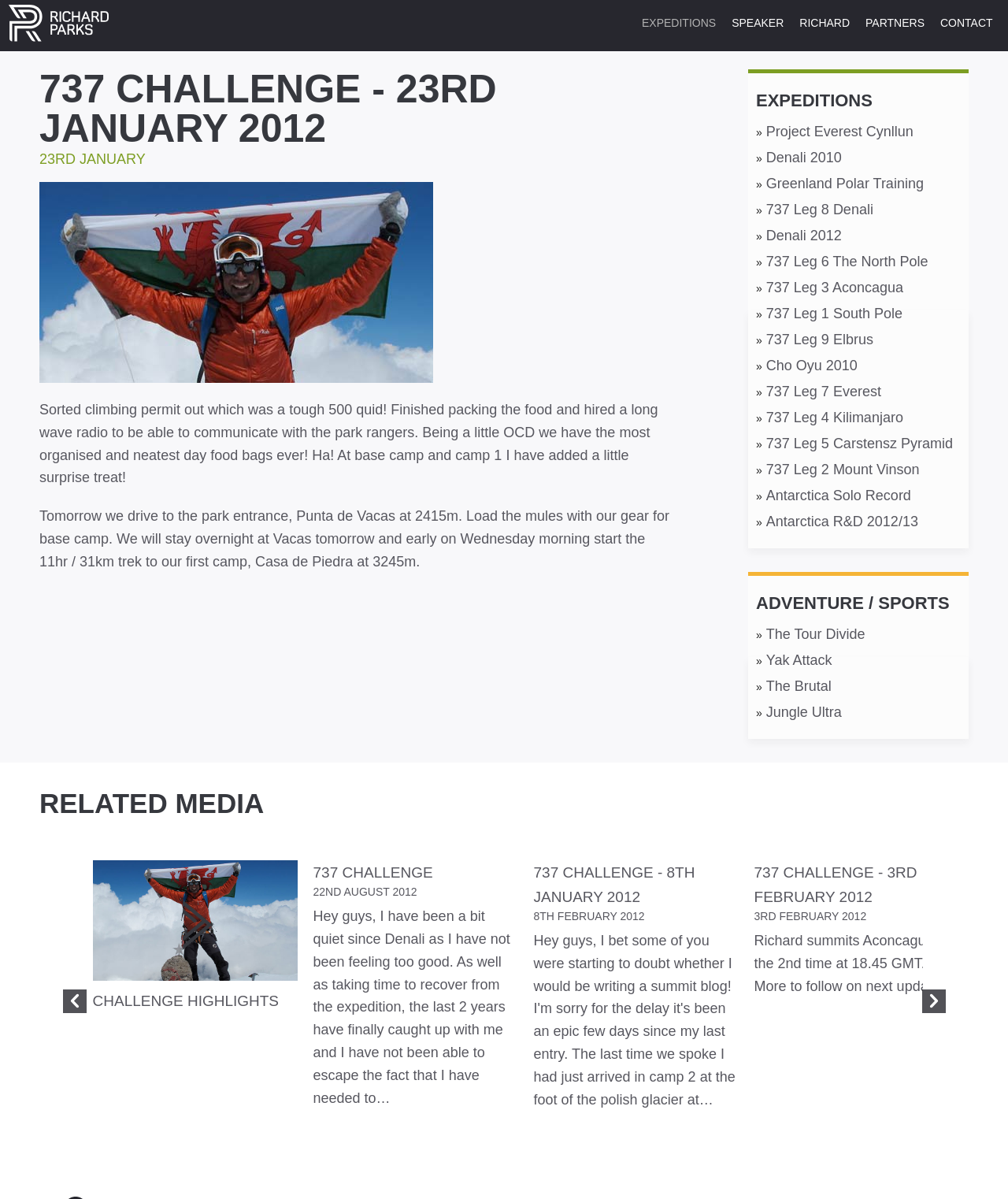Extract the bounding box for the UI element that matches this description: "737 Challenge".

[0.311, 0.721, 0.429, 0.735]